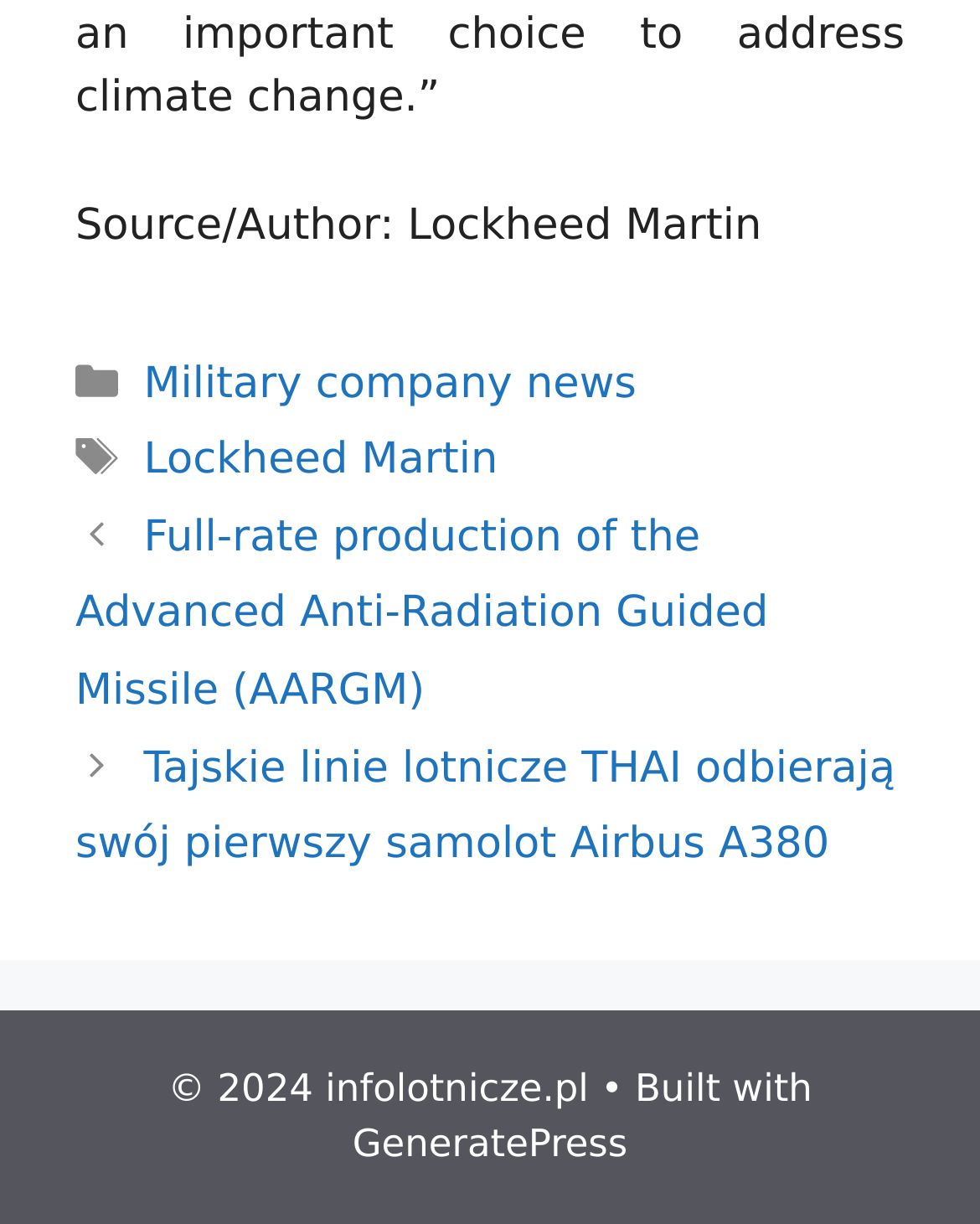Provide a brief response to the question using a single word or phrase: 
Who is the author of the article?

Lockheed Martin